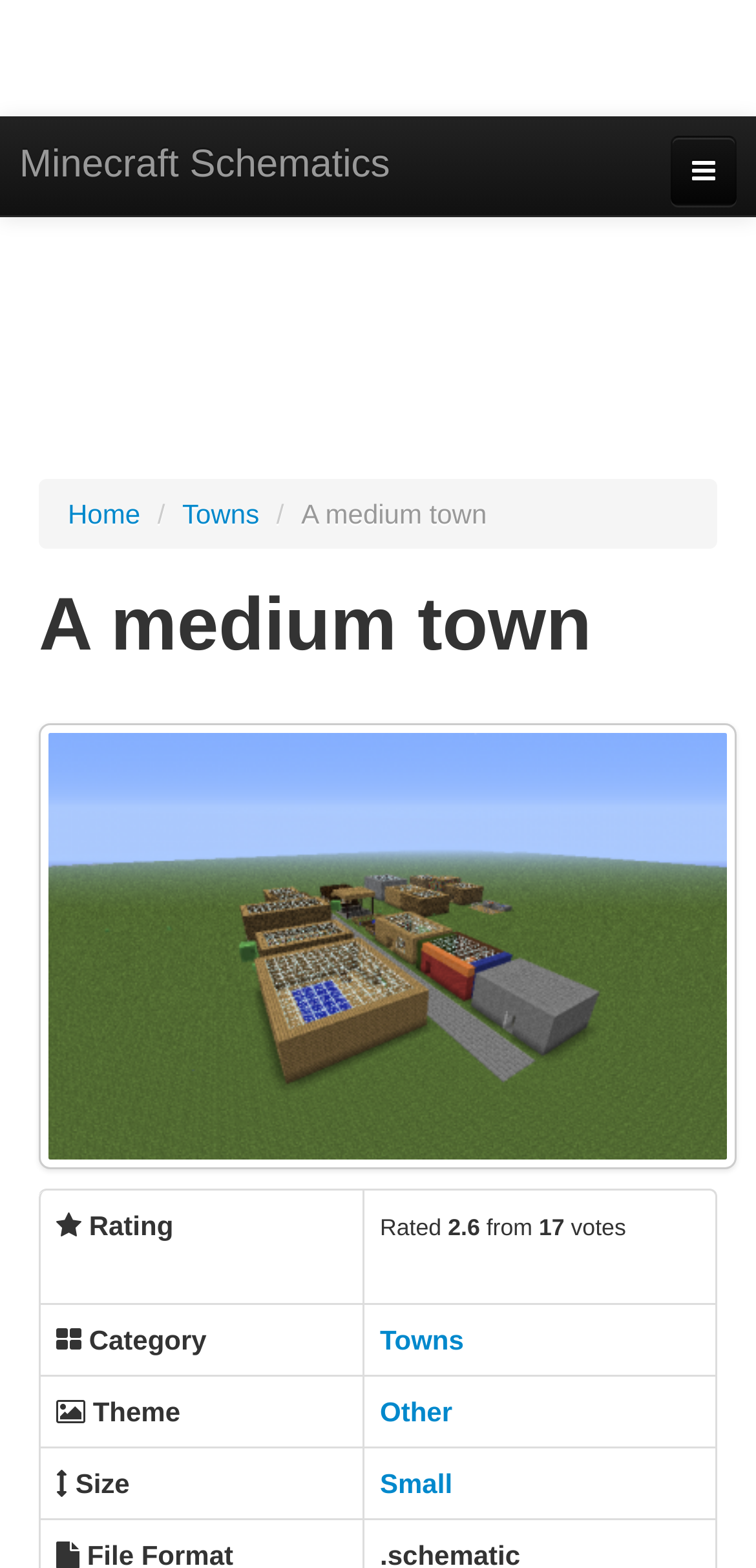What category does the creation belong to?
Respond to the question with a well-detailed and thorough answer.

I determined the answer by looking at the gridcell element 'Towns' which is part of a table that provides information about the creation, and it is labeled as the category.